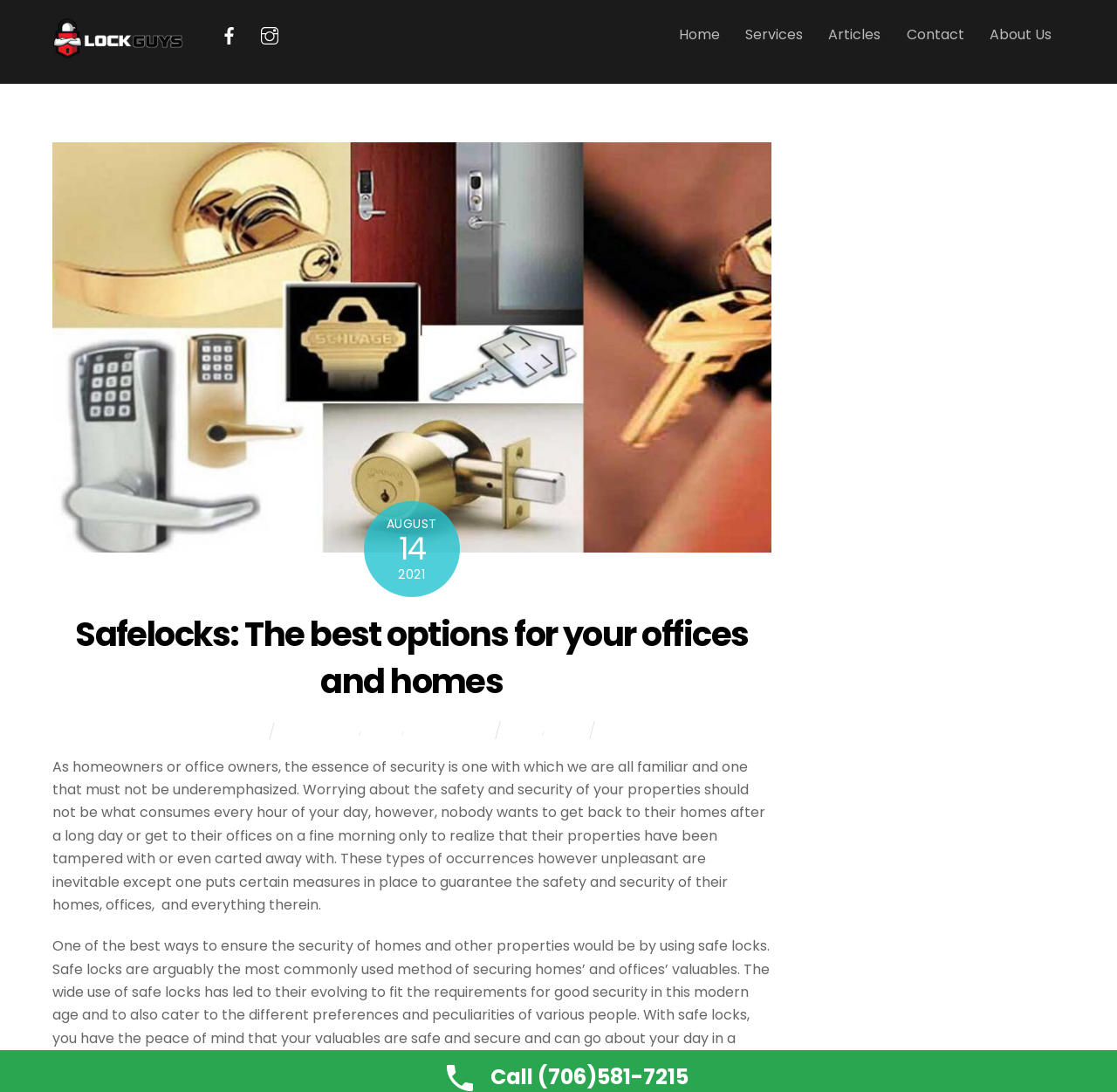What is the name of the company? Please answer the question using a single word or phrase based on the image.

Lock Guys